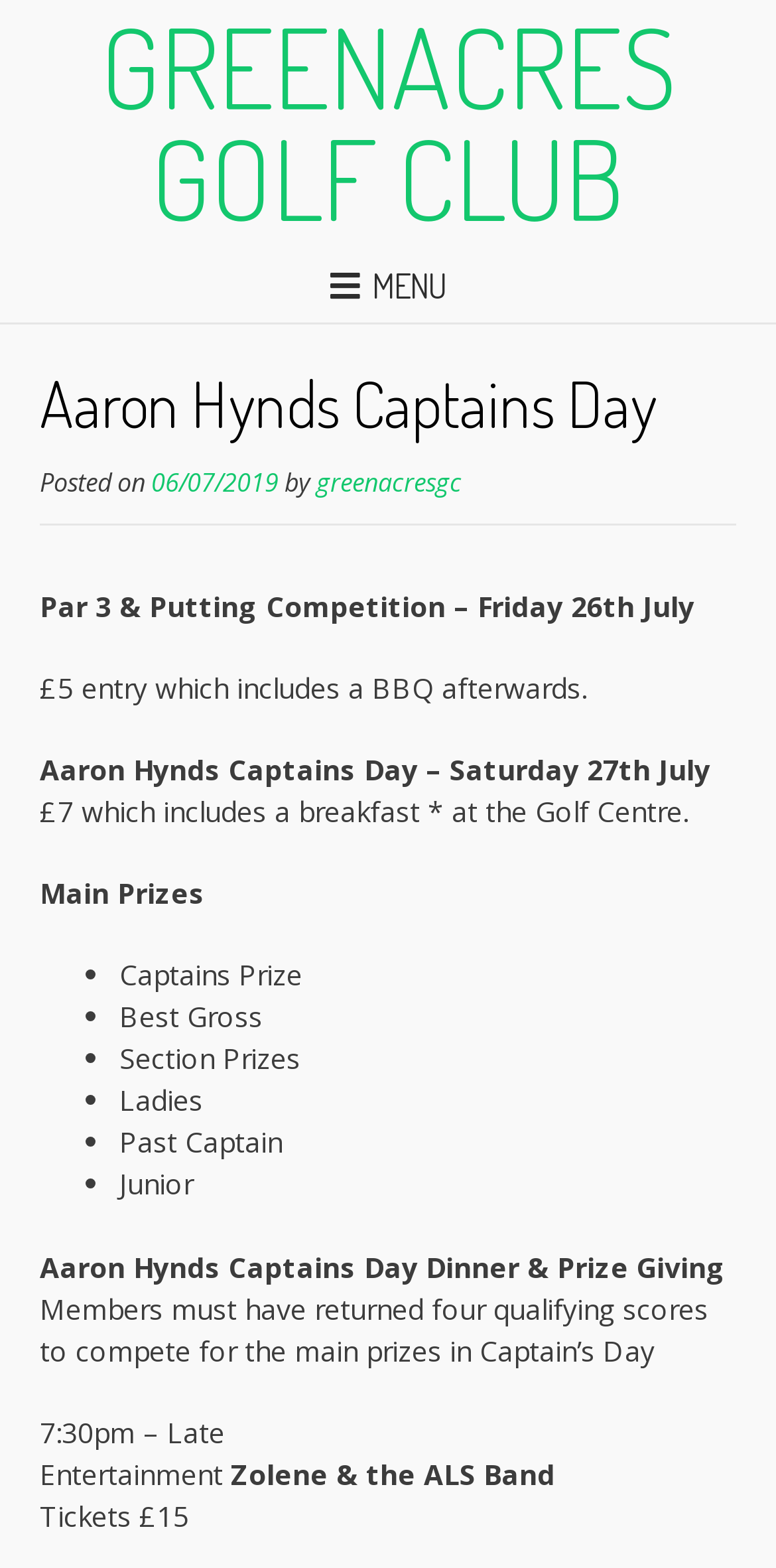Carefully observe the image and respond to the question with a detailed answer:
What is the price of the dinner ticket?

The price of the dinner ticket can be found in the static text element, which is 'Tickets £15'.